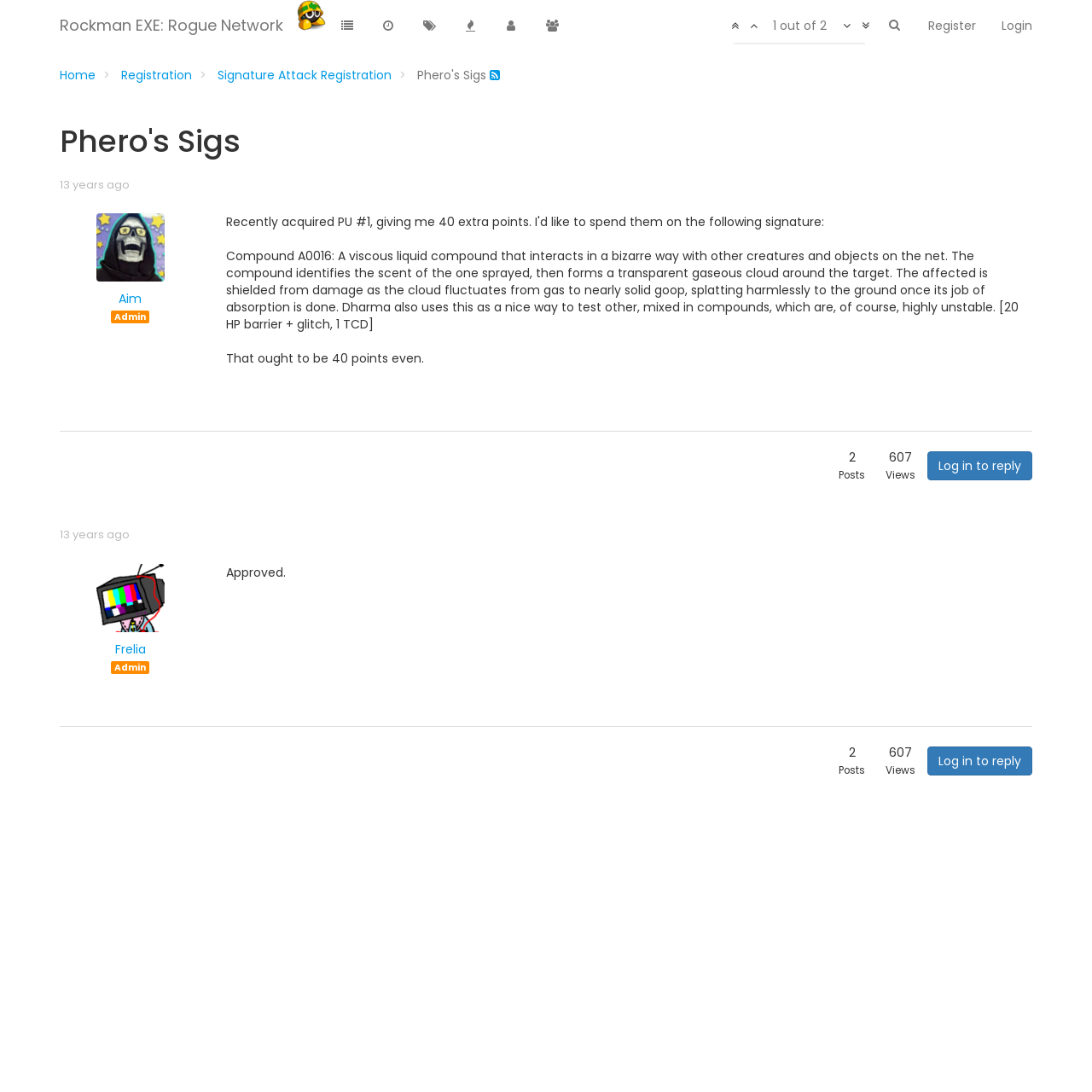Offer a meticulous caption that includes all visible features of the webpage.

This webpage appears to be a forum or discussion board, specifically a signature registration page for a game called "Rockman EXE: Rogue Network". 

At the top of the page, there is a main header section with a title "Phero's Sigs" and a search bar with a magnifying glass icon on the right side. Below the header, there are several links and icons, including "Register", "Login", and various social media icons. 

On the left side of the page, there is a navigation menu with links to "Home", "Registration", and "Signature Attack Registration". 

The main content of the page is a discussion thread with two posts. The first post is from the user "Phero" and describes a compound called "A0016" with its effects and properties. The post also mentions that the user has acquired 40 points and wants to spend them on a signature. 

Below the first post, there is a reply from an administrator, "Admin", who has approved the post. 

On the right side of the page, there are statistics and information about the posts, including the number of posts, views, and the date and time of the posts. 

There are also images of users "Aim" and "Frelia" on the page, likely representing their avatars or profiles.